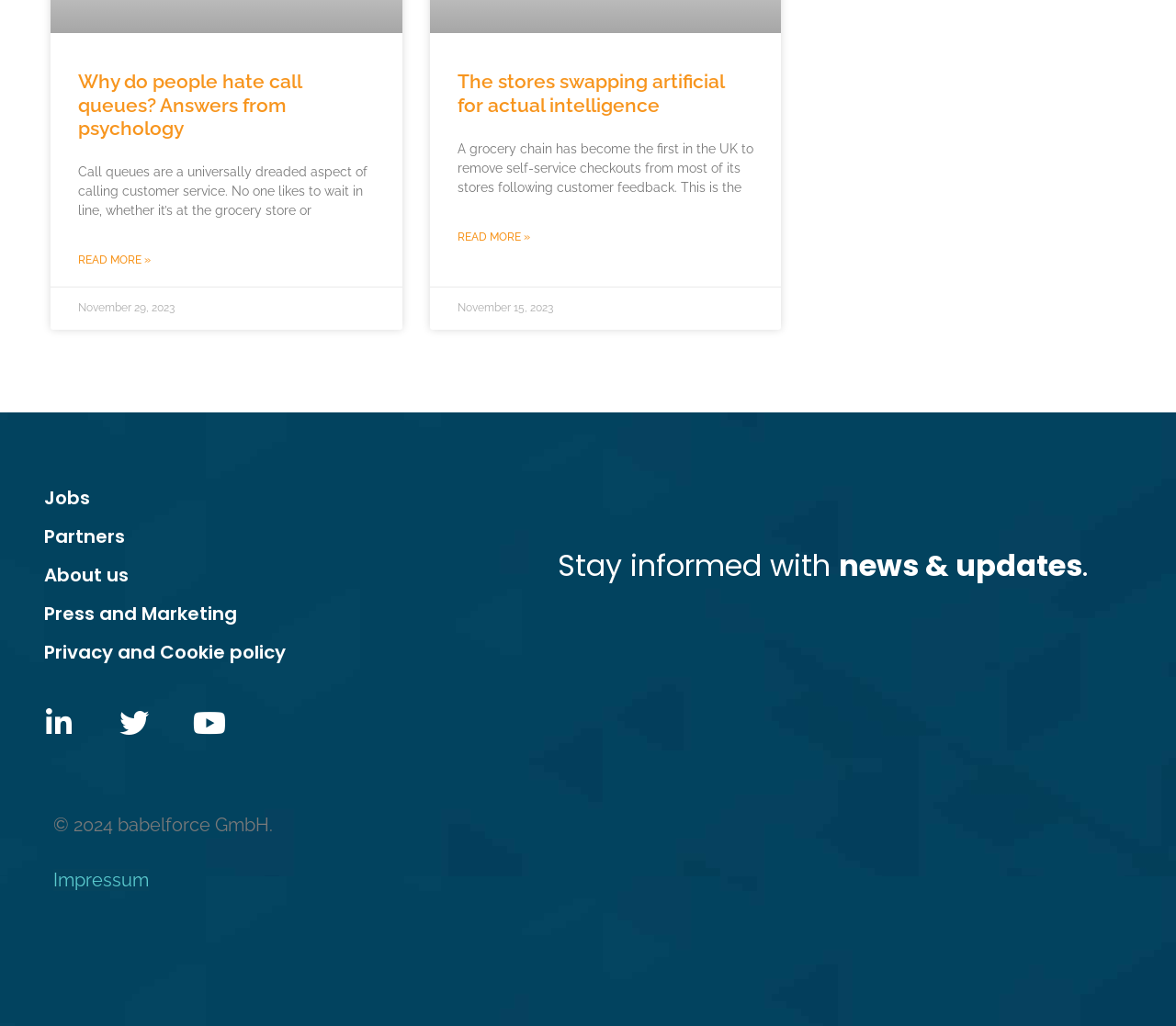How many articles are featured on the homepage?
Using the details from the image, give an elaborate explanation to answer the question.

I counted the number of article headings on the homepage, which are 'Why do people hate call queues? Answers from psychology' and 'The stores swapping artificial for actual intelligence'. There are two article headings, so the answer is 2.